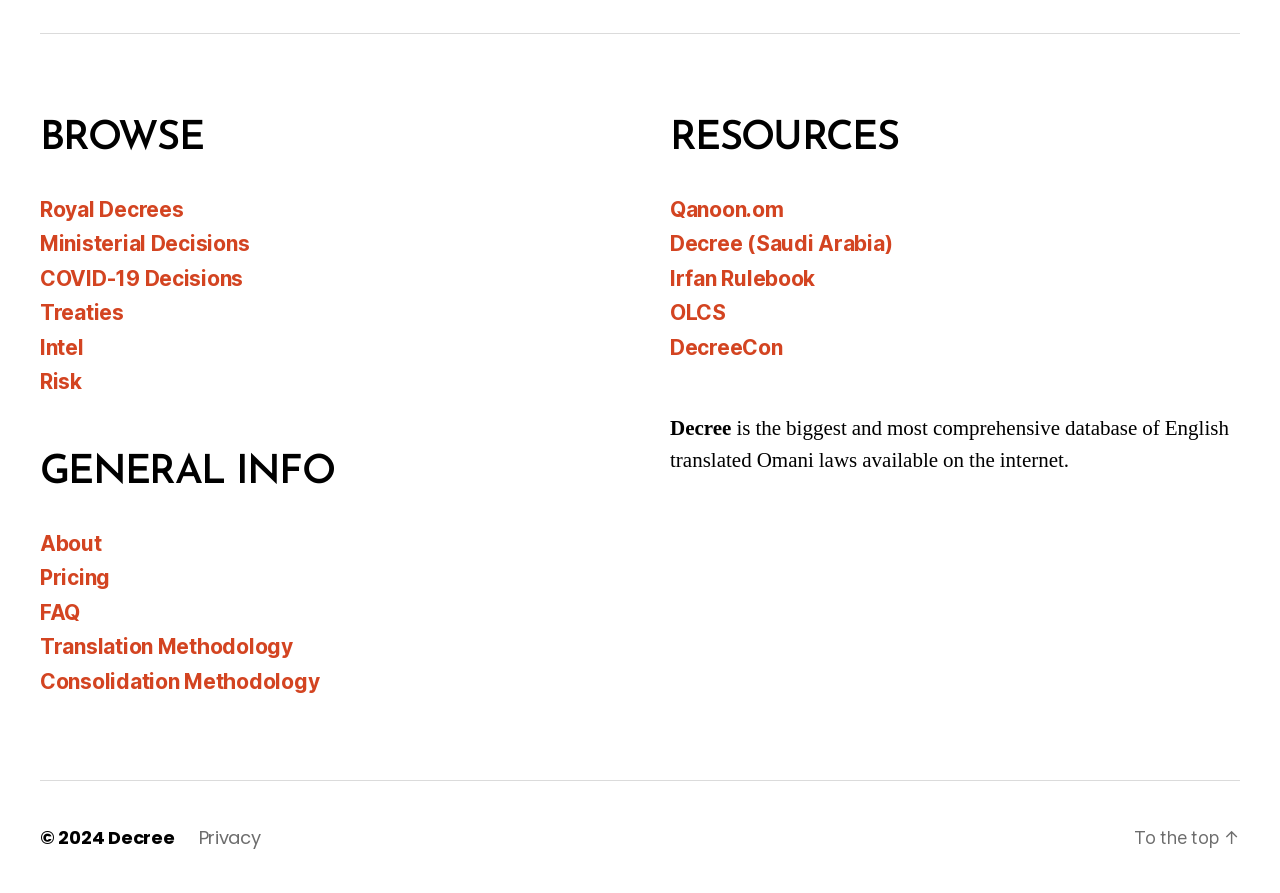Can you determine the bounding box coordinates of the area that needs to be clicked to fulfill the following instruction: "Check the copyright information"?

[0.031, 0.947, 0.084, 0.975]